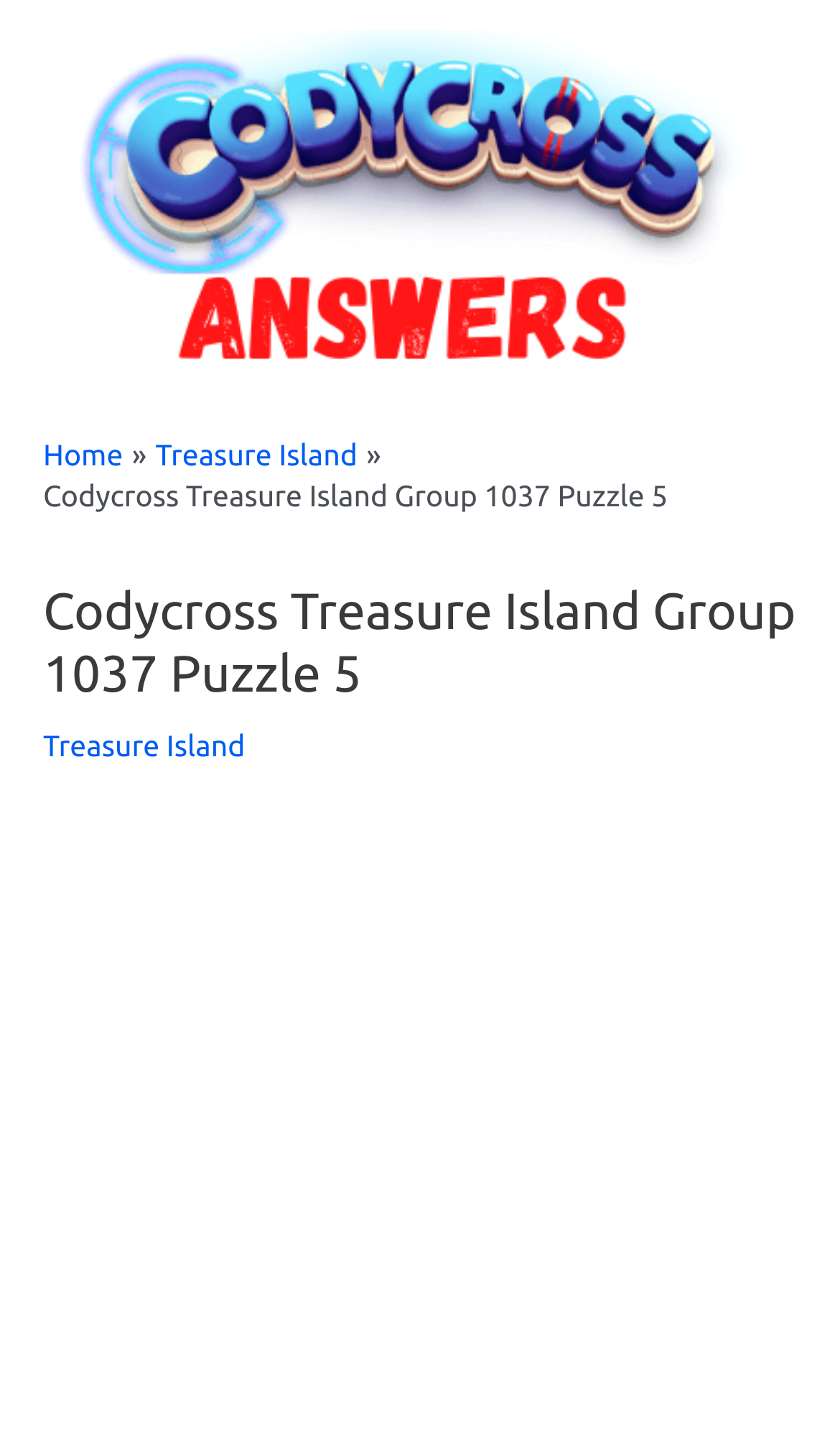Identify the bounding box coordinates for the UI element described as follows: "alt="Codycross"". Ensure the coordinates are four float numbers between 0 and 1, formatted as [left, top, right, bottom].

[0.051, 0.126, 0.914, 0.149]